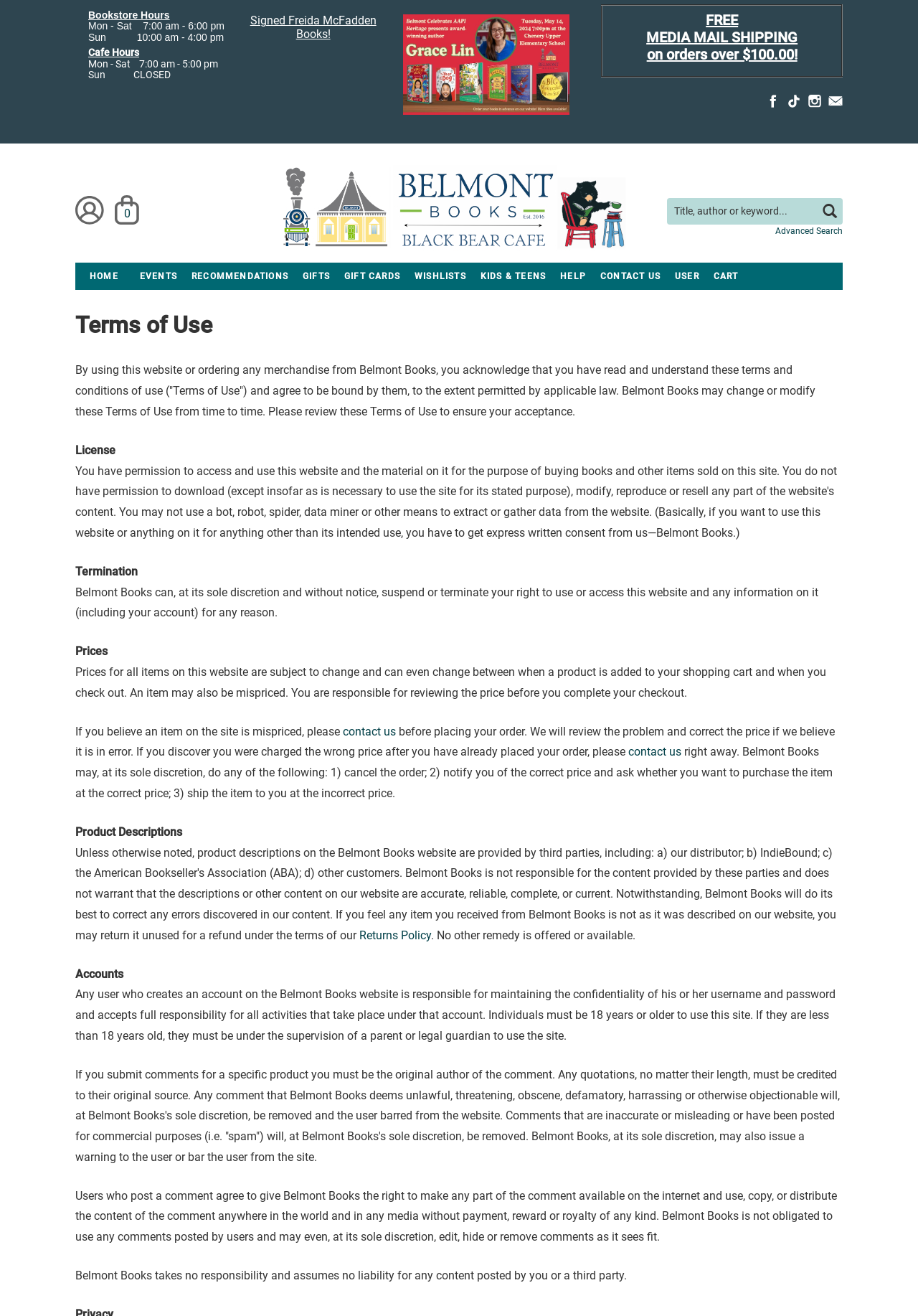Extract the bounding box for the UI element that matches this description: "Policies and Notices".

None